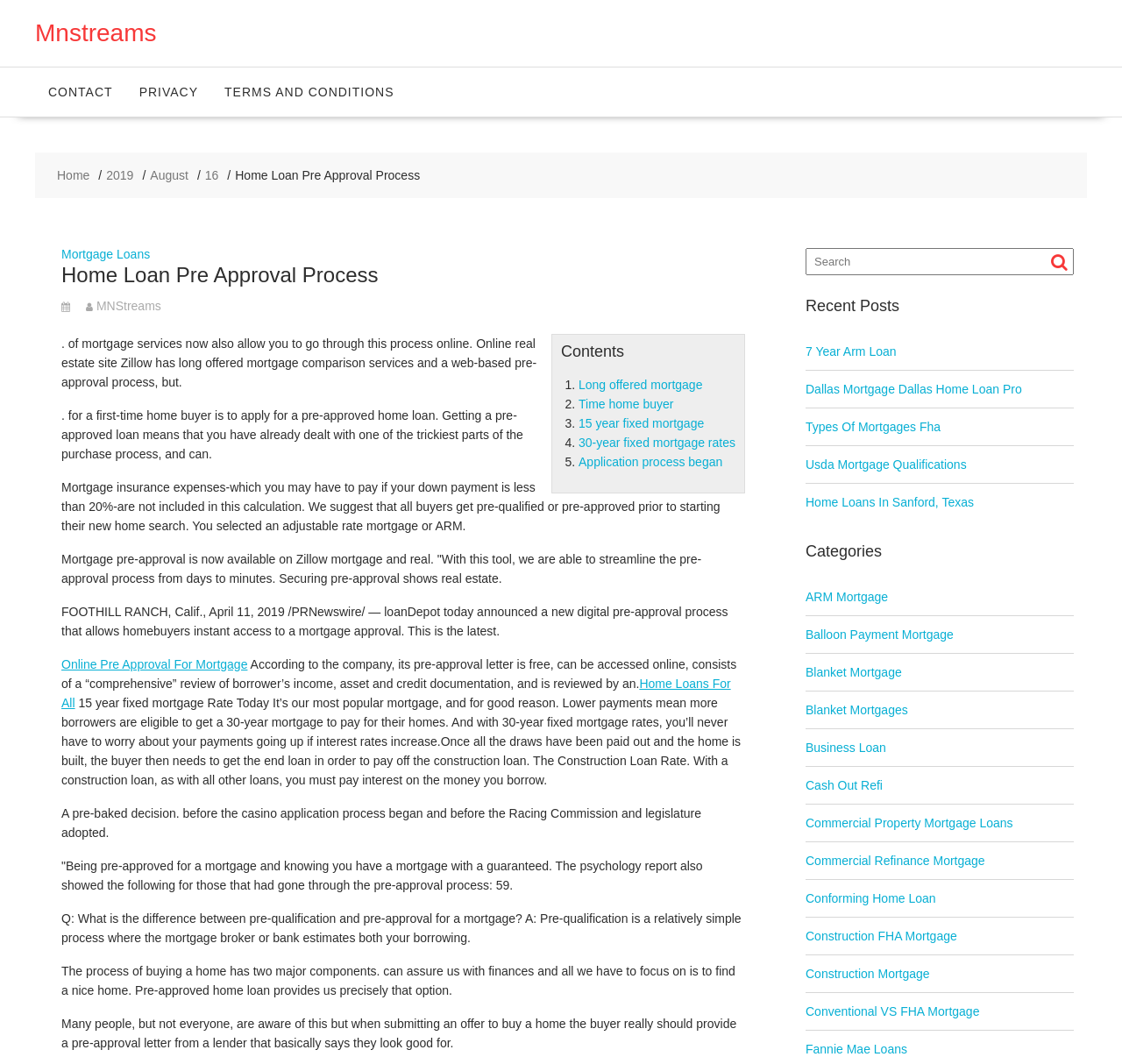Identify the bounding box for the given UI element using the description provided. Coordinates should be in the format (top-left x, top-left y, bottom-right x, bottom-right y) and must be between 0 and 1. Here is the description: Blanket Mortgages

[0.718, 0.661, 0.809, 0.674]